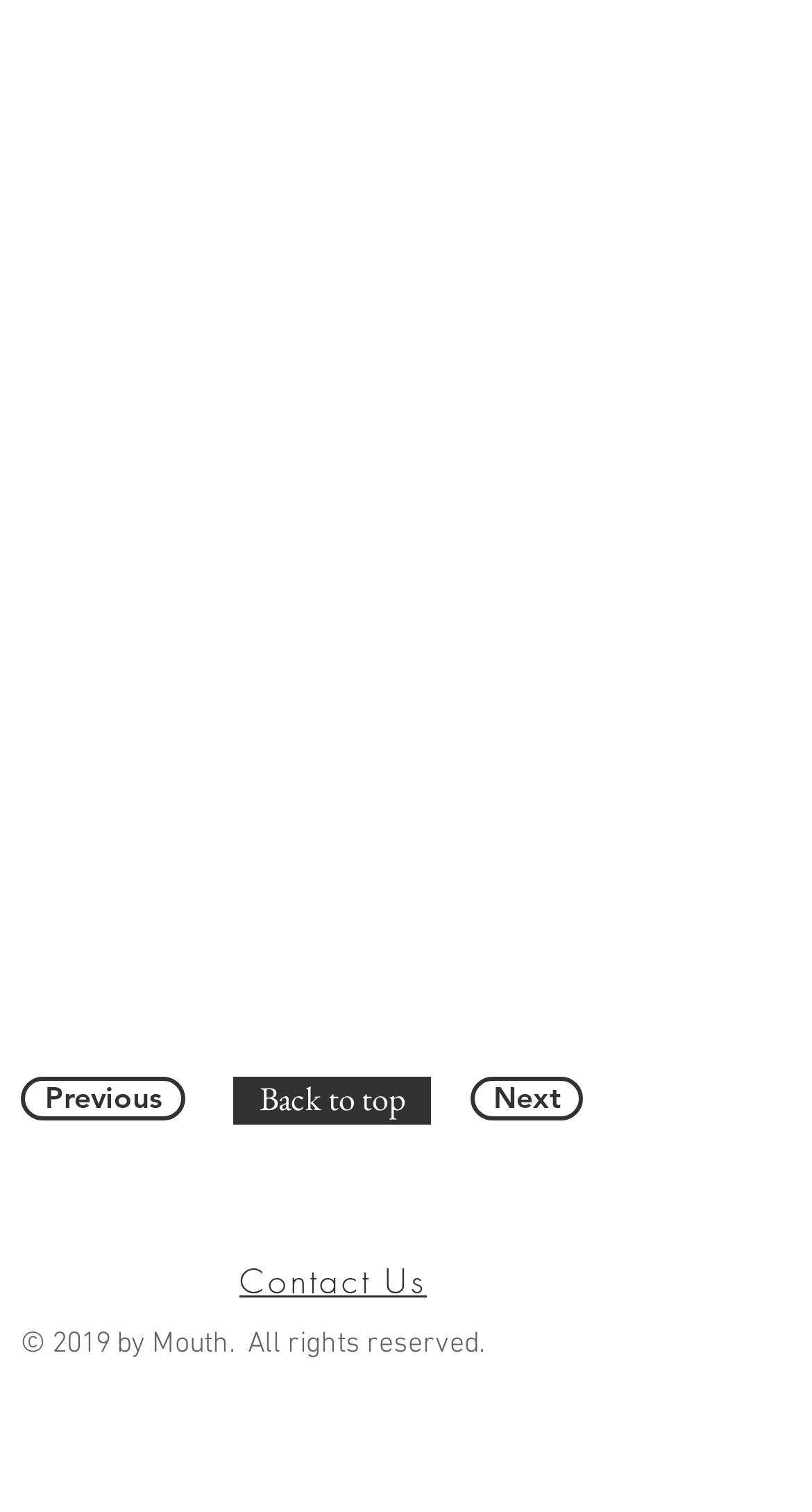Determine the bounding box coordinates of the clickable region to carry out the instruction: "visit Facebook".

[0.31, 0.788, 0.359, 0.814]